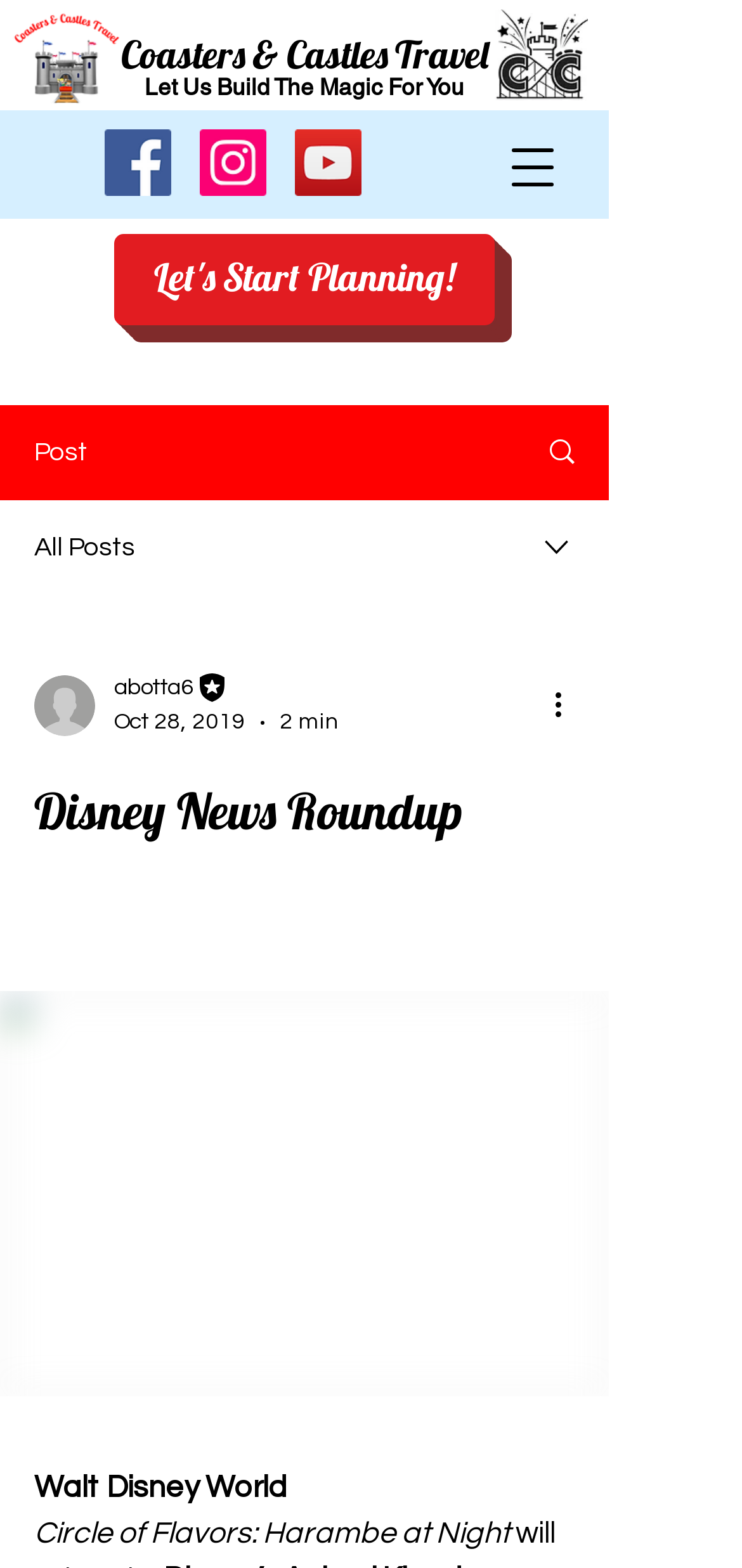Provide your answer in one word or a succinct phrase for the question: 
What is the title of the latest article?

Walt Disney World Circle of Flavors: Harambe at Night